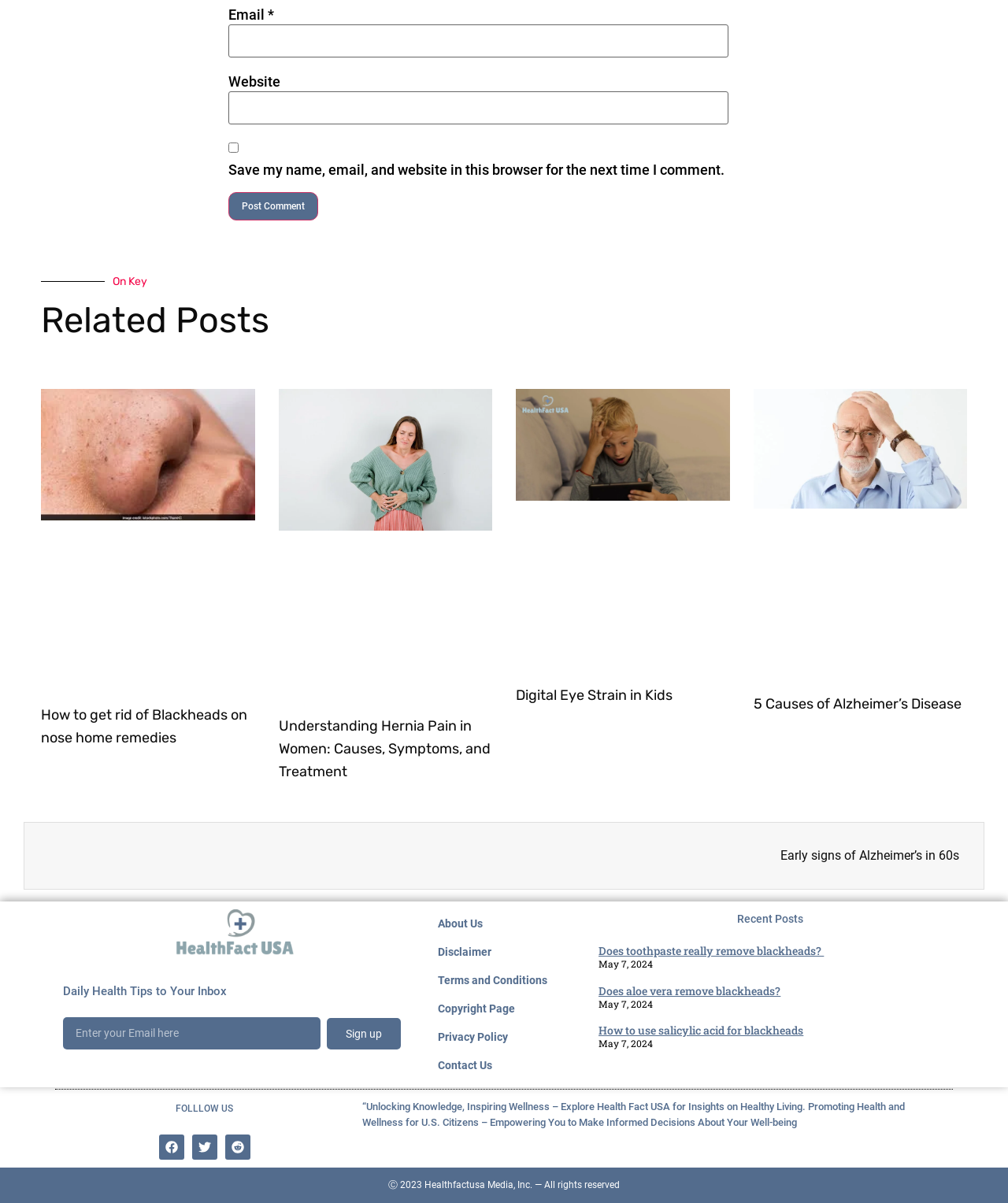Carefully examine the image and provide an in-depth answer to the question: What is the topic of the first related post?

I looked at the 'Related Posts' section and found the first article with a heading 'How to get rid of Blackheads on nose home remedies'. This indicates that the topic of the first related post is blackheads on the nose.